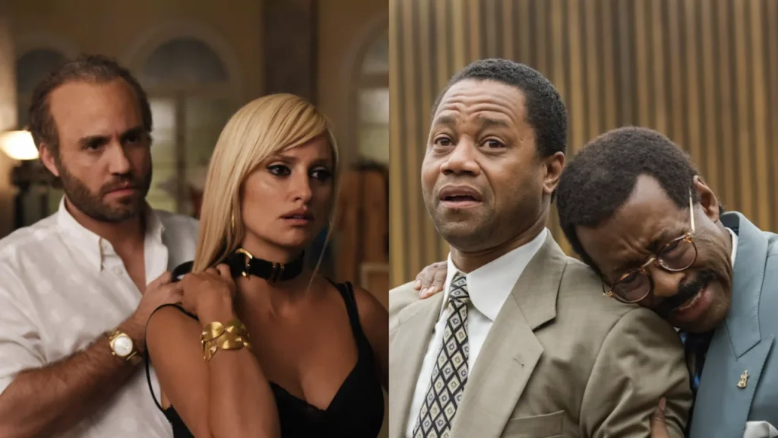How many scenes are depicted in the image?
Please describe in detail the information shown in the image to answer the question.

The caption describes two separate scenes: one on the left featuring a tense interaction between a woman and a man, and another on the right featuring two men in formal attire.